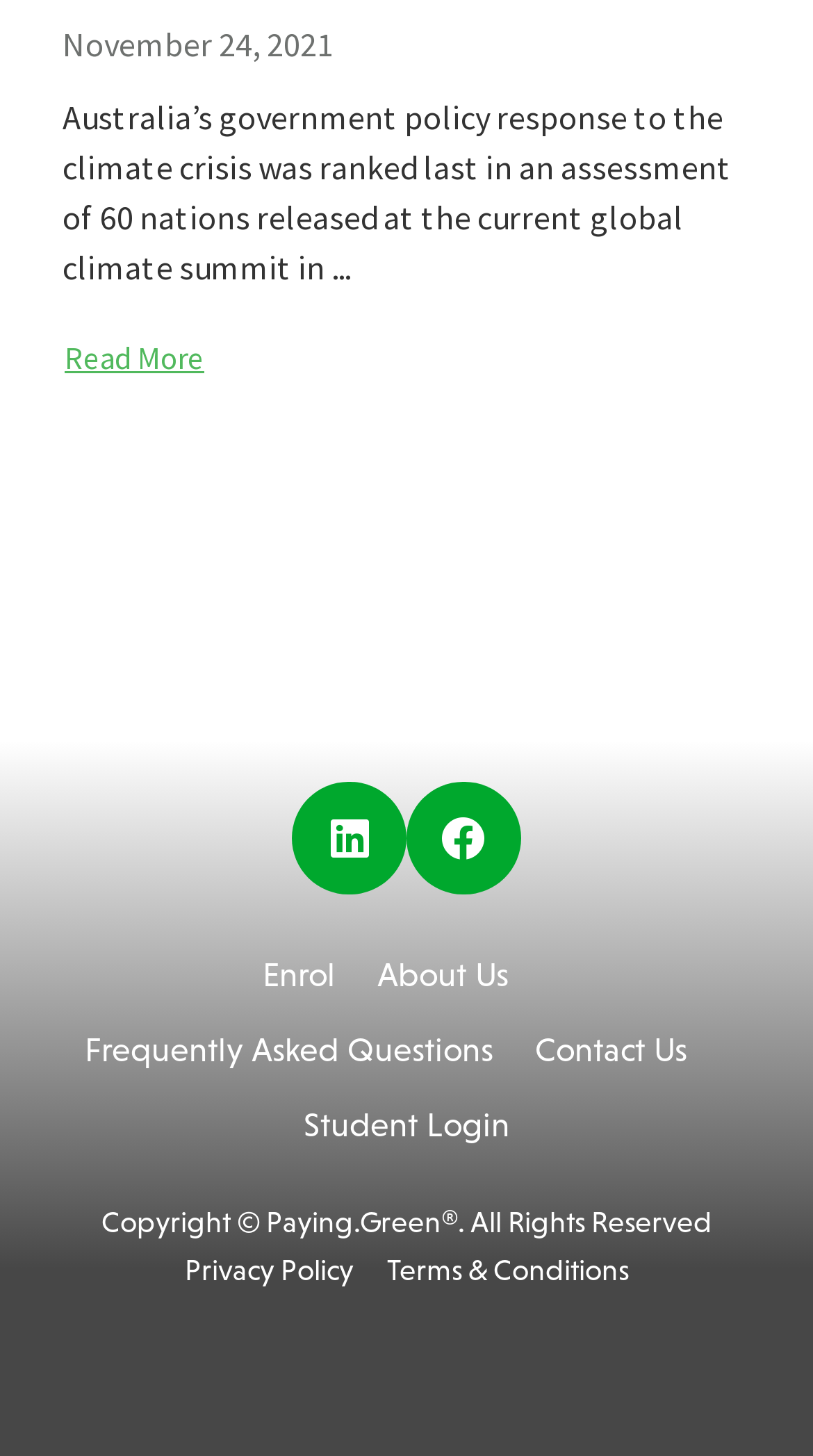How many social media links are present on the webpage?
Look at the screenshot and give a one-word or phrase answer.

2